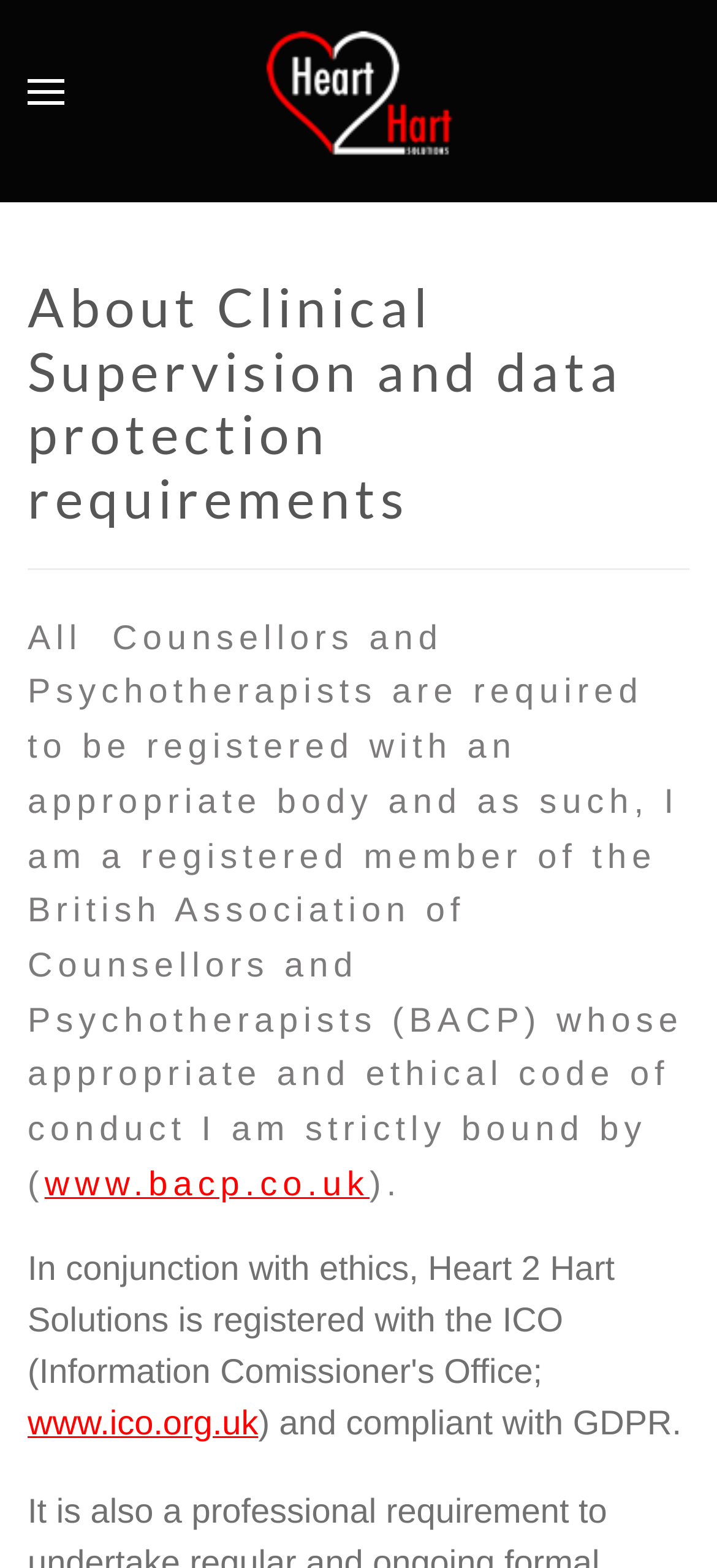Describe every aspect of the webpage in a detailed manner.

The webpage is about Clinical Supervision and data protection requirements. At the top left corner, there is a button to open a menu, accompanied by a small image. Next to it, on the top right corner, there is a link to go back to the home page. 

Below the top navigation, there is a prominent heading that repeats the title of the webpage. Underneath the heading, there is a horizontal separator line. 

The main content of the webpage starts with a heading that explains the requirement for Counsellors and Psychotherapists to be registered with an appropriate body. The text mentions that the author is a registered member of the British Association of Counsellors and Psychotherapists (BACP) and is bound by their ethical code of conduct. There is a link to the BACP website within the text. 

Further down, there is a link to the ICO website and a brief statement about compliance with GDPR.